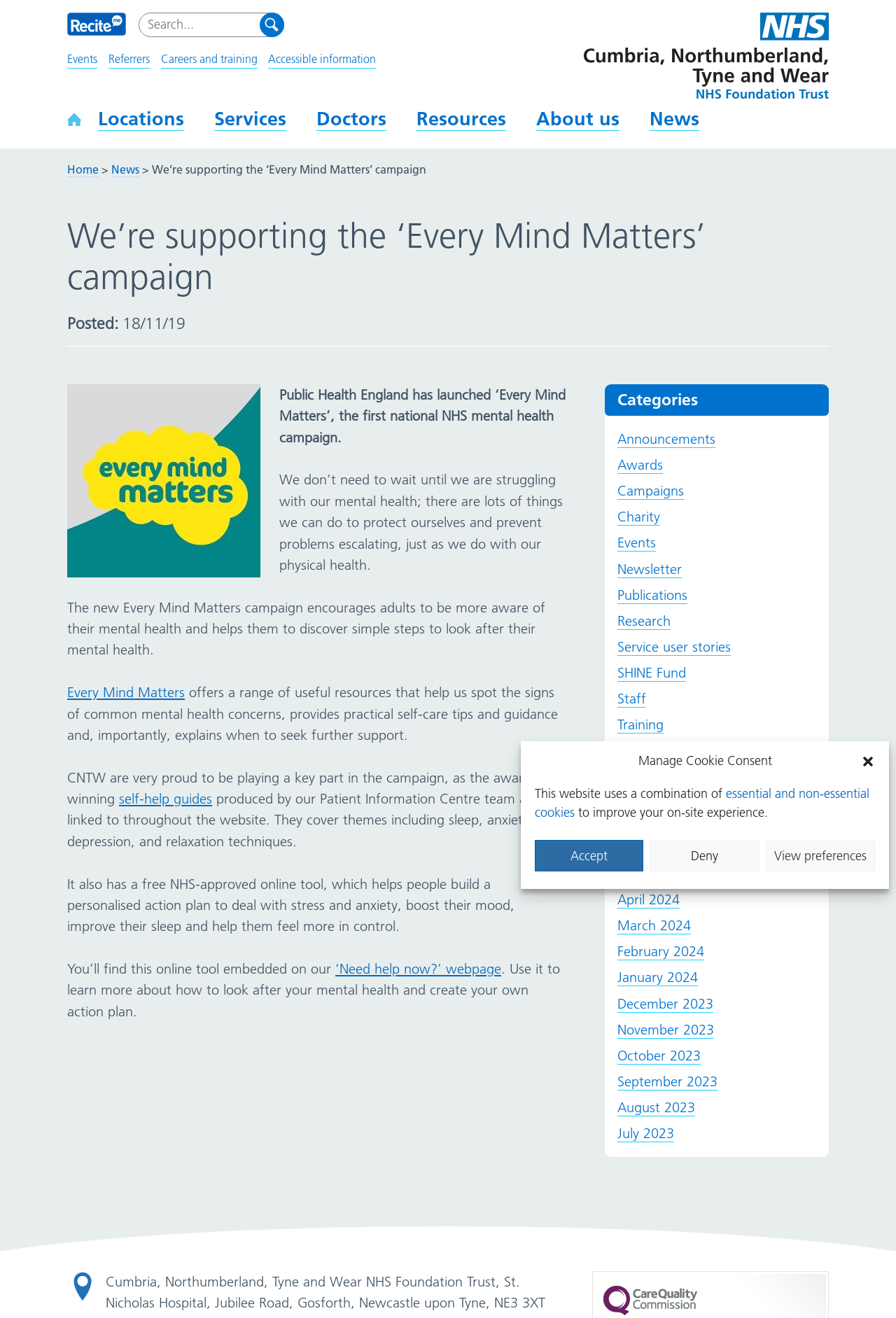Pinpoint the bounding box coordinates of the clickable area needed to execute the instruction: "Open March 2022". The coordinates should be specified as four float numbers between 0 and 1, i.e., [left, top, right, bottom].

None